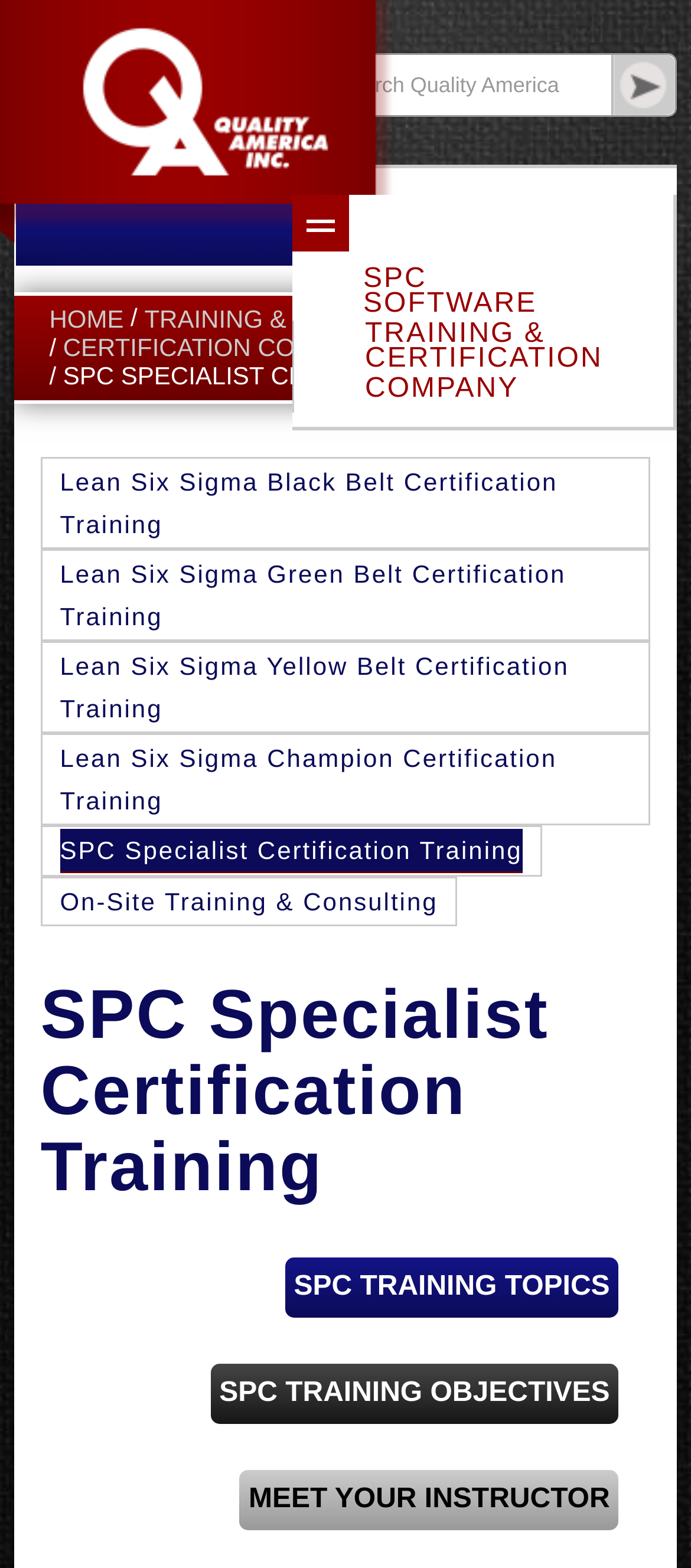What is the text of the first link in the top navigation?
Provide a short answer using one word or a brief phrase based on the image.

Email Sales